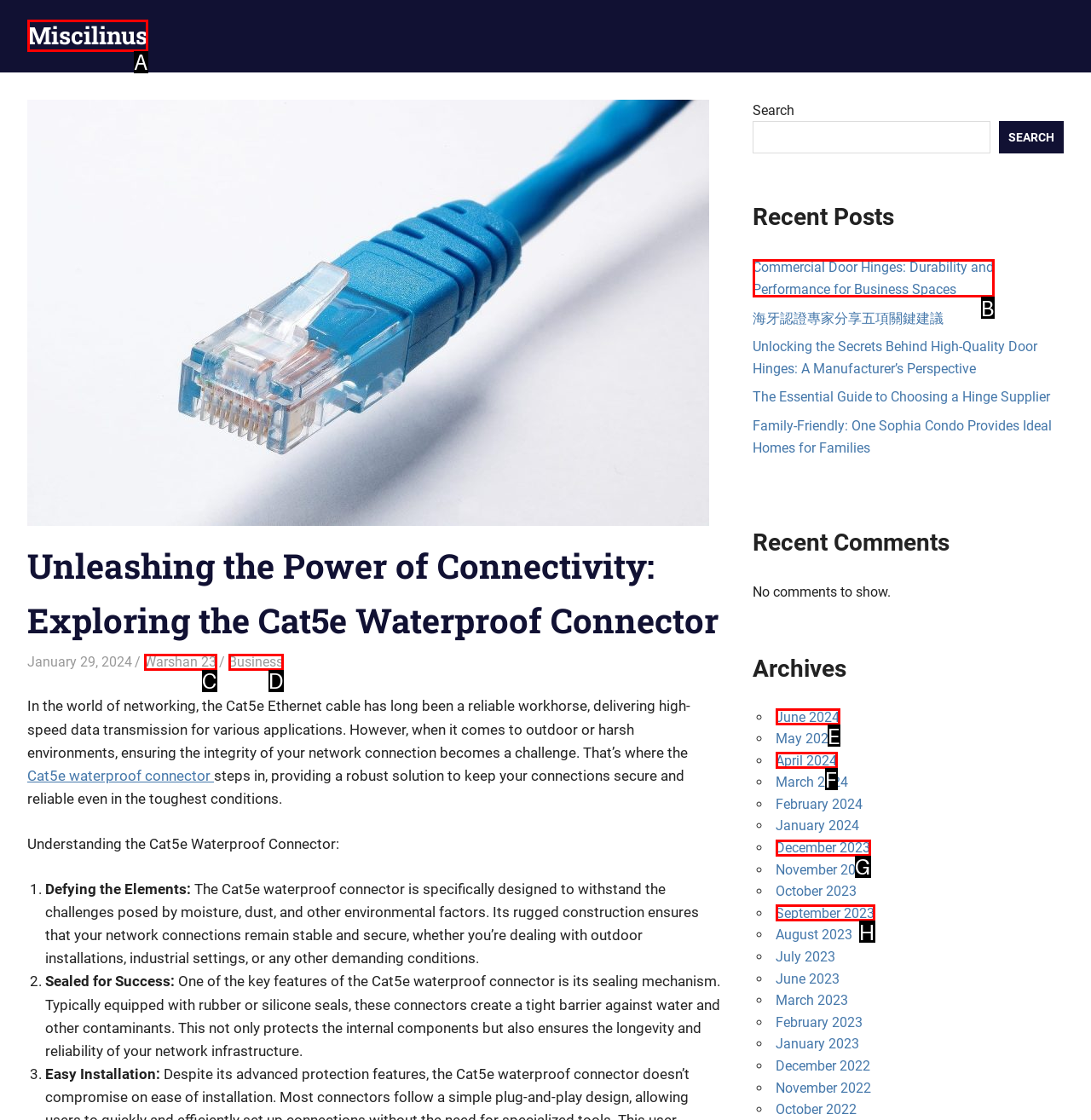Tell me the letter of the option that corresponds to the description: April 2024
Answer using the letter from the given choices directly.

F